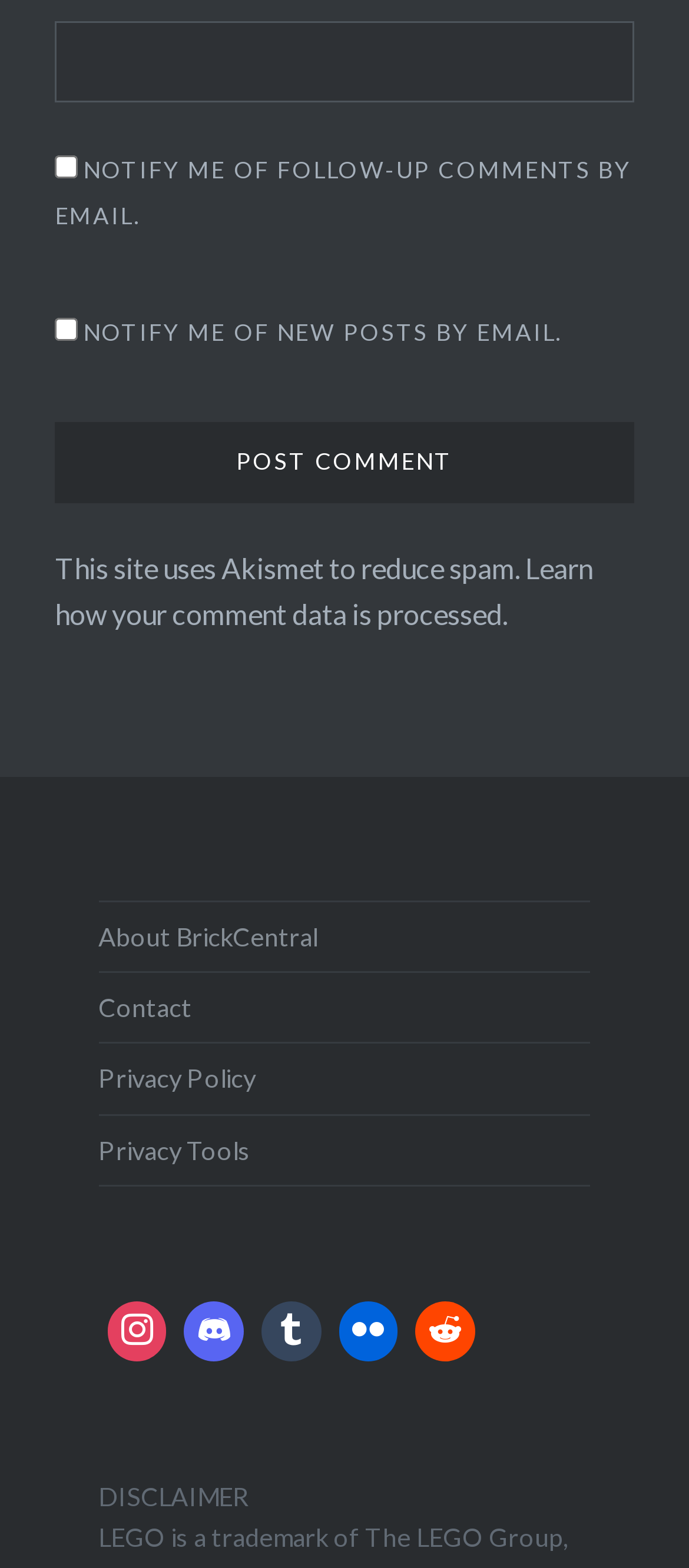What type of content is available on the site?
Provide a short answer using one word or a brief phrase based on the image.

Blog posts